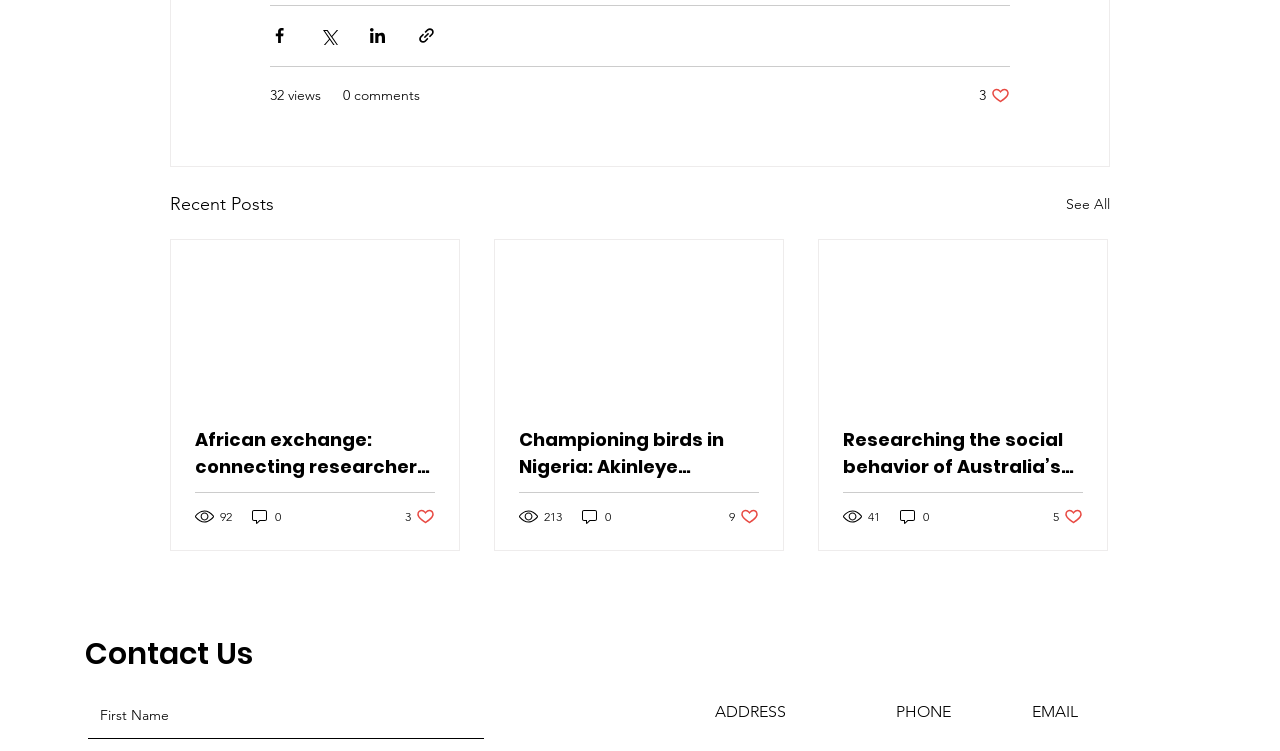What is the purpose of the 'Contact Us' section?
Please give a detailed and elaborate explanation in response to the question.

I analyzed the 'Contact Us' section and found that it contains a form with fields like 'First Name' and headings like 'ADDRESS', 'PHONE', and 'EMAIL', which suggests that the purpose of this section is to provide contact information.